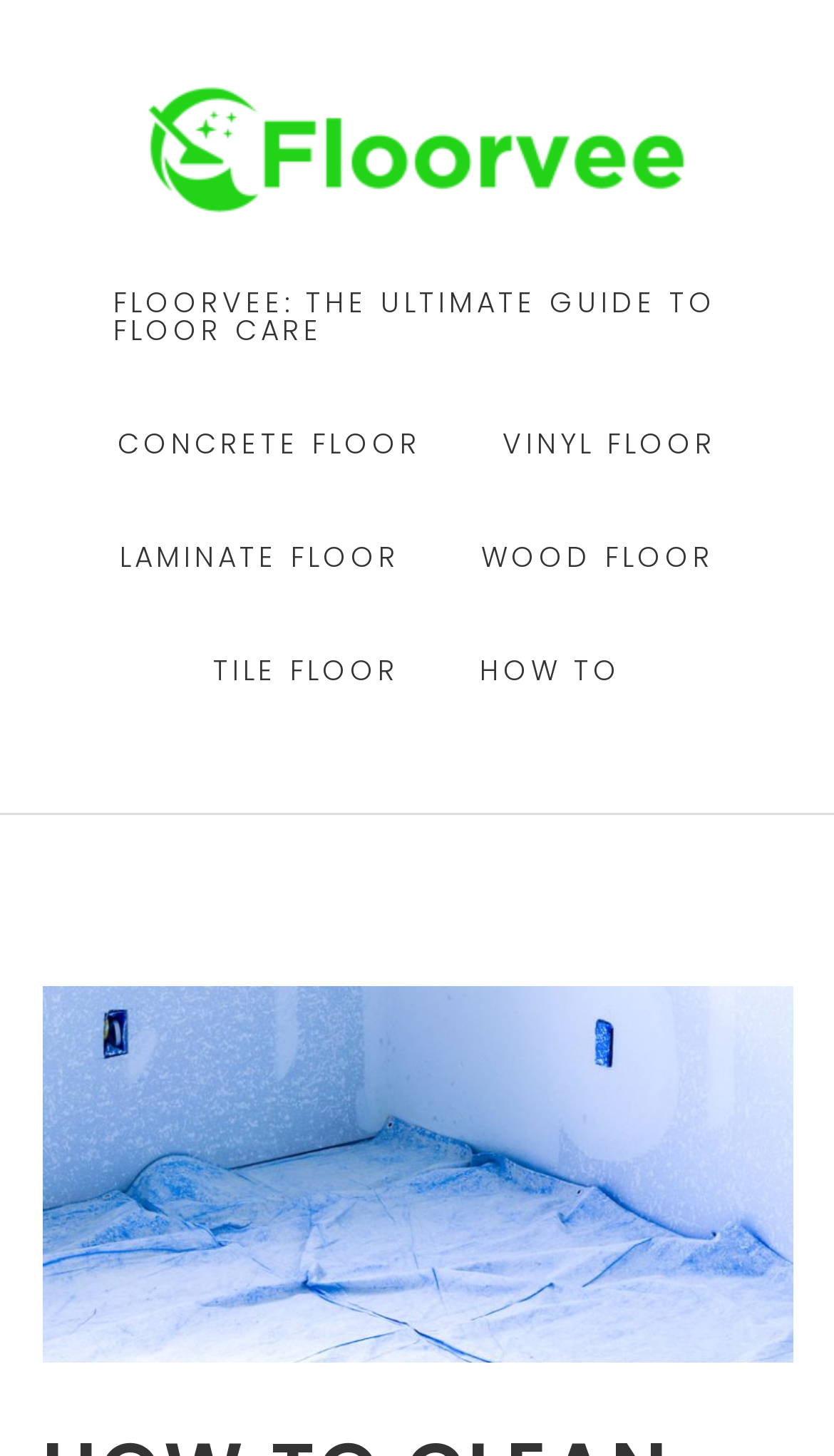What is the name of the website? Refer to the image and provide a one-word or short phrase answer.

Floorvee